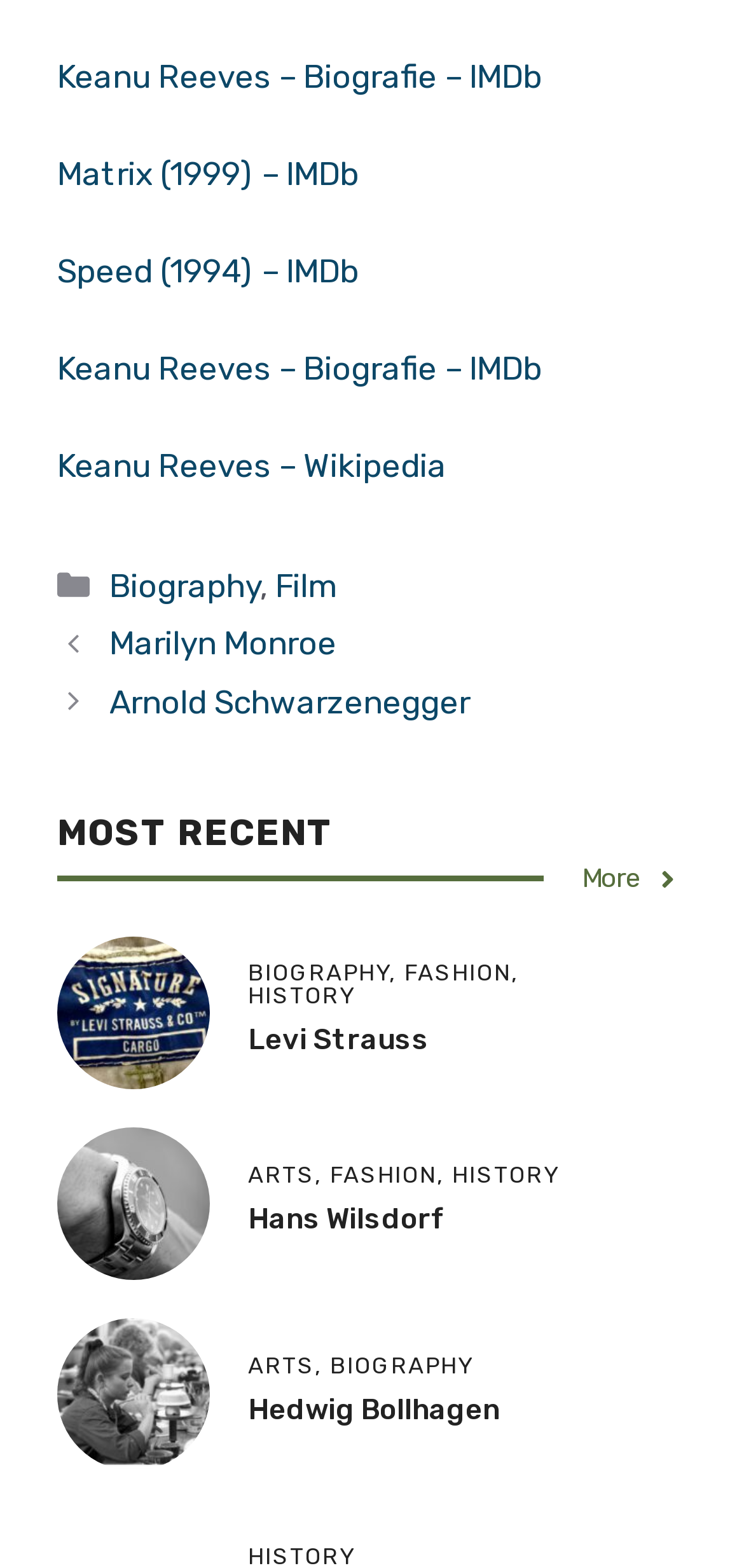What is the name of the person in the first image?
Look at the screenshot and respond with a single word or phrase.

Levi Strauss